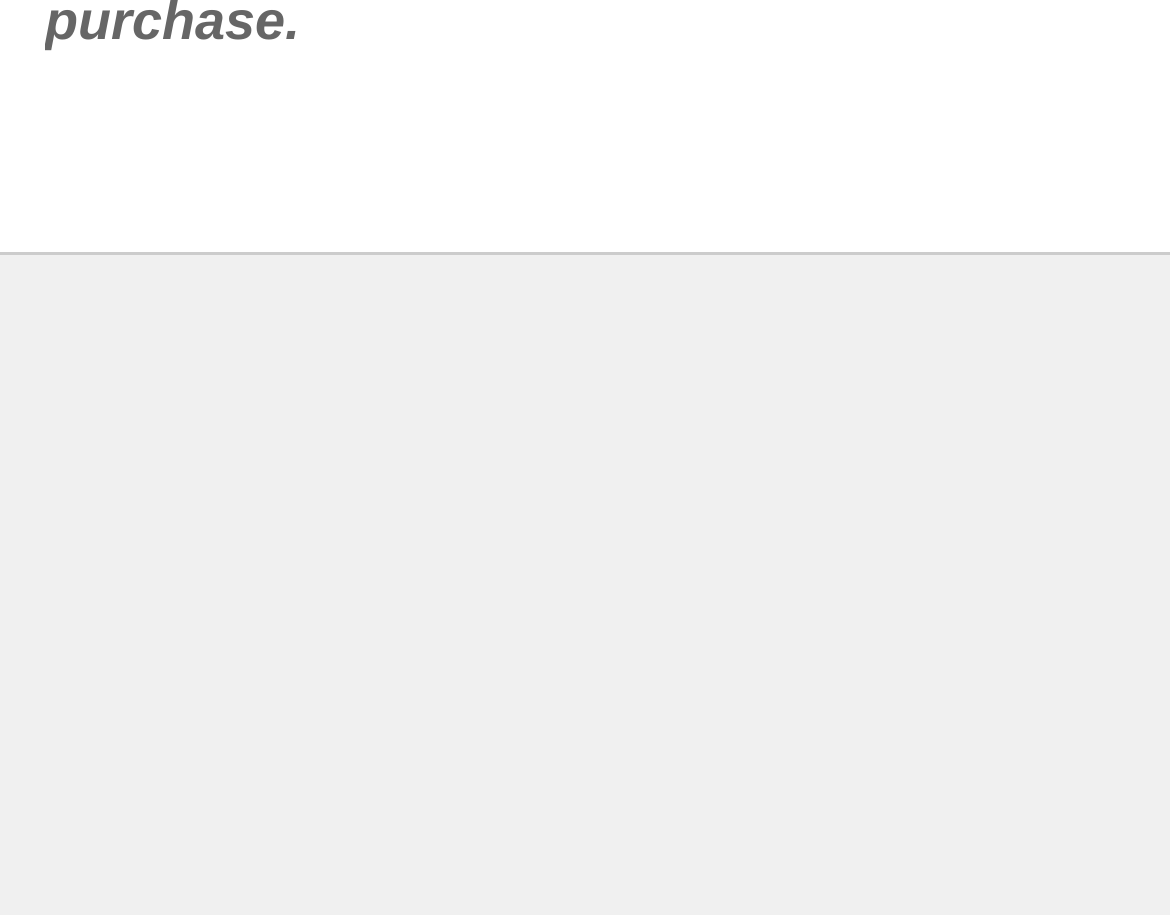What separates the region links?
Examine the image and provide an in-depth answer to the question.

The region links are separated by vertical bars, which are represented as StaticText elements with the text '|'. These elements are located between the region links and have bounding box coordinates that indicate their vertical position.